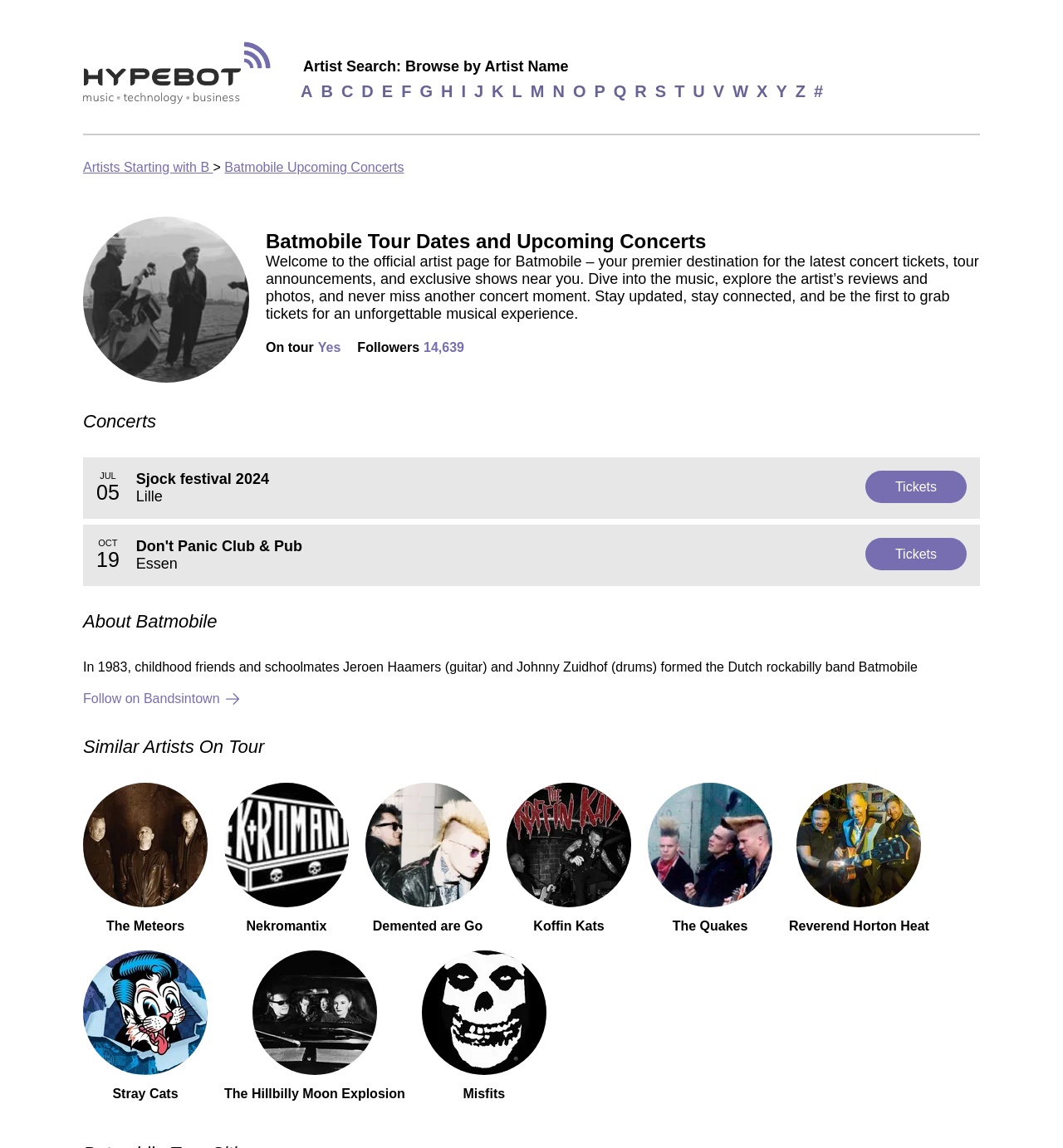Extract the primary headline from the webpage and present its text.

Batmobile Tour Dates and Upcoming Concerts